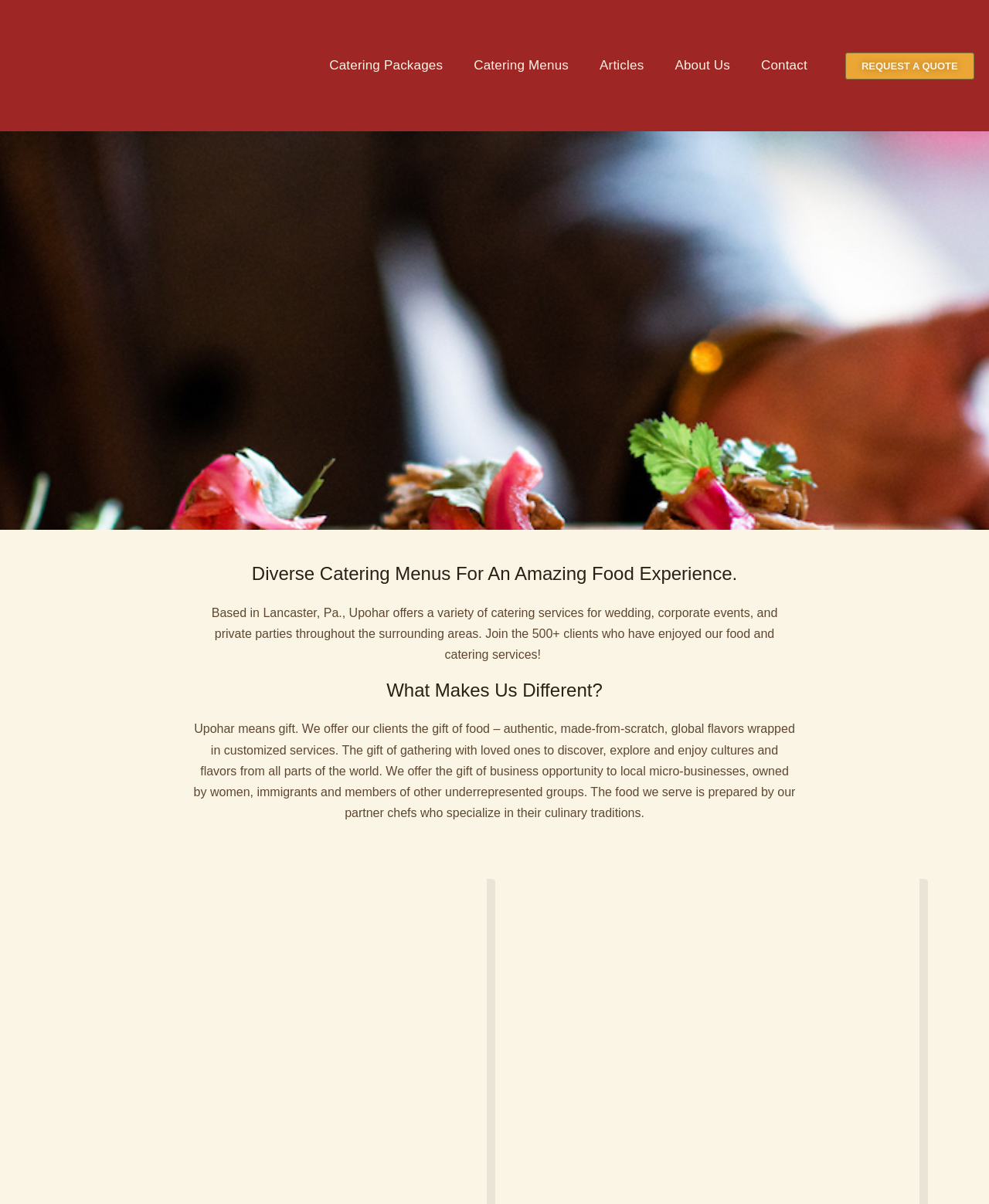What type of services does Upohar offer?
Give a detailed response to the question by analyzing the screenshot.

Based on the webpage, Upohar offers catering services for weddings, corporate events, and private parties throughout the surrounding areas of Lancaster, PA, as mentioned in the StaticText element with the text 'Based in Lancaster, Pa., Upohar offers a variety of catering services...'